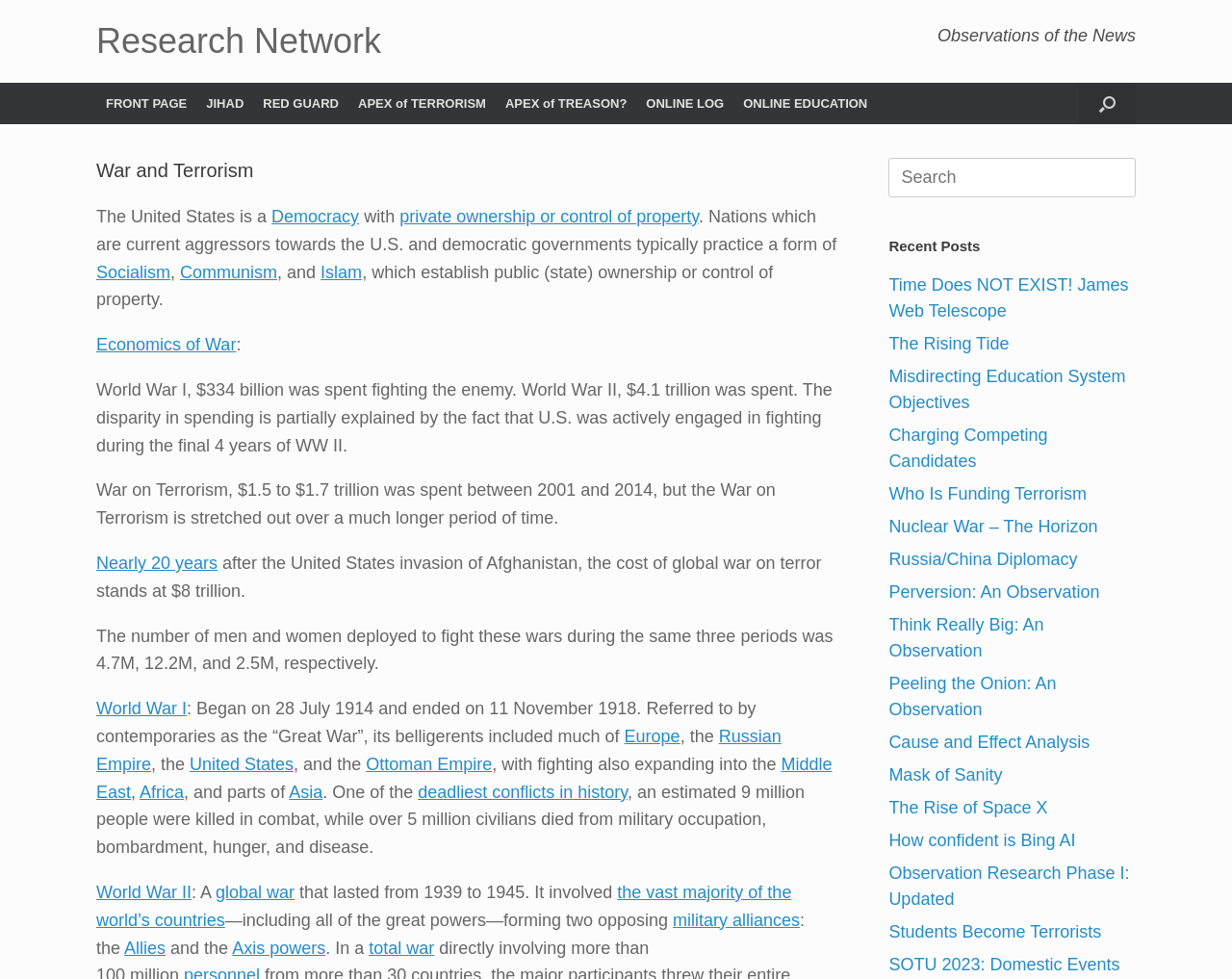Using details from the image, please answer the following question comprehensively:
What is the estimated cost of the War on Terrorism?

The estimated cost of the War on Terrorism can be found in the text on the webpage, which states 'the cost of global war on terror stands at $8 trillion.' This information is provided in the context of discussing the economic costs of different wars, including World War I and World War II.